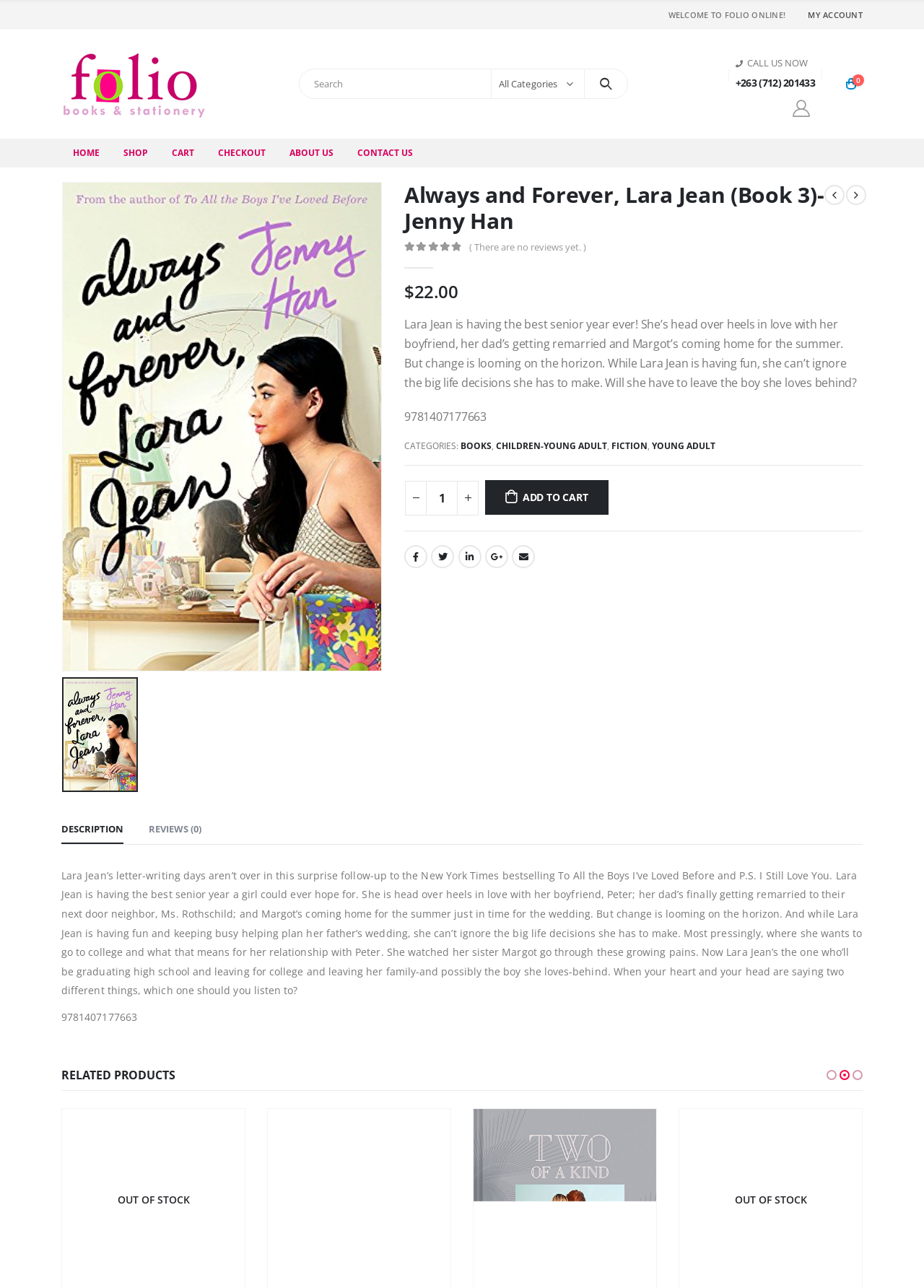Point out the bounding box coordinates of the section to click in order to follow this instruction: "Add the book to cart".

[0.525, 0.373, 0.658, 0.4]